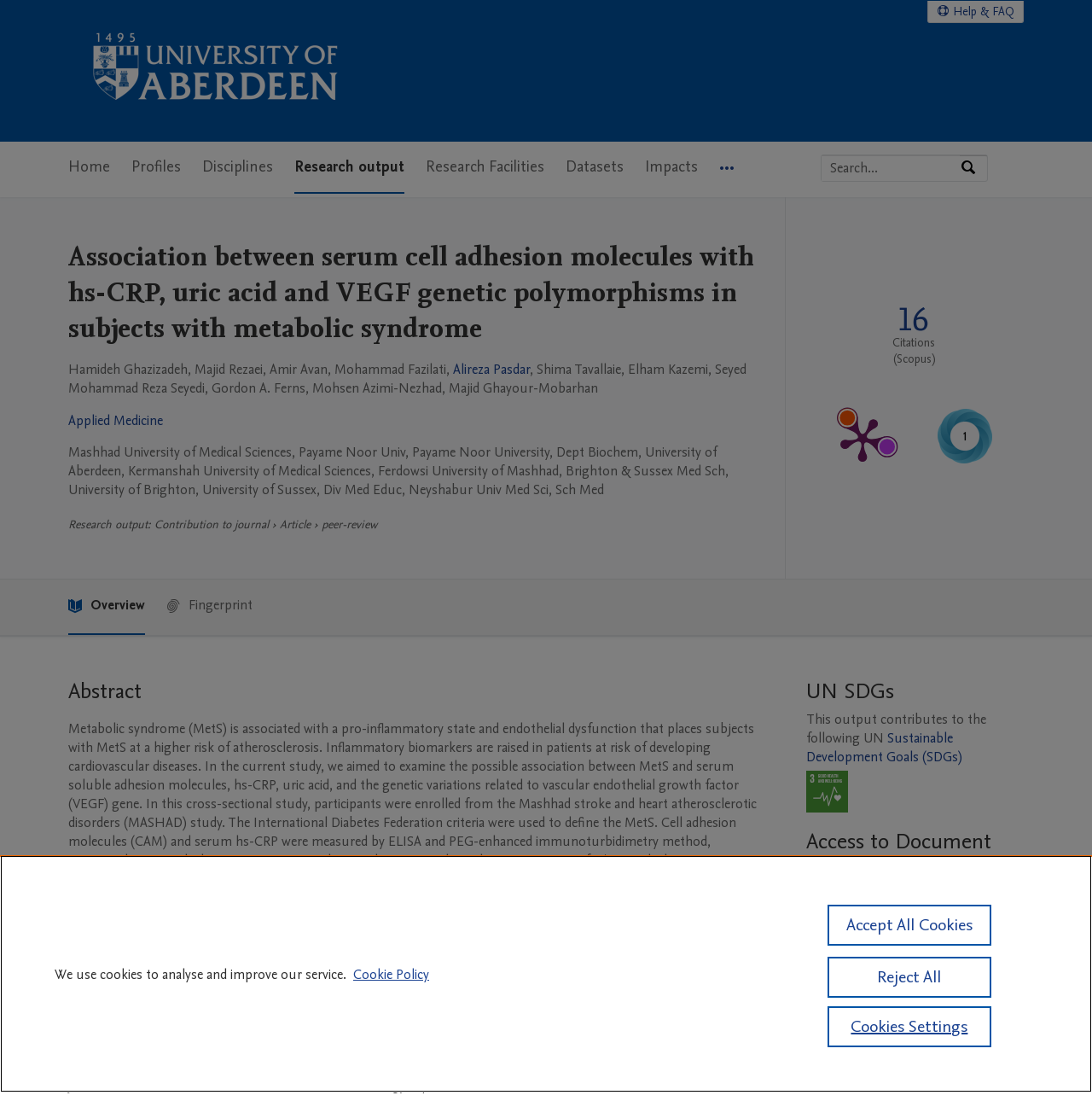What is the publication metrics section about?
Please provide a comprehensive and detailed answer to the question.

The publication metrics section is about the citations and metrics of the research output, including the source of the metrics, the number of citations, and the altmetric score, as indicated by the links and text in the section.